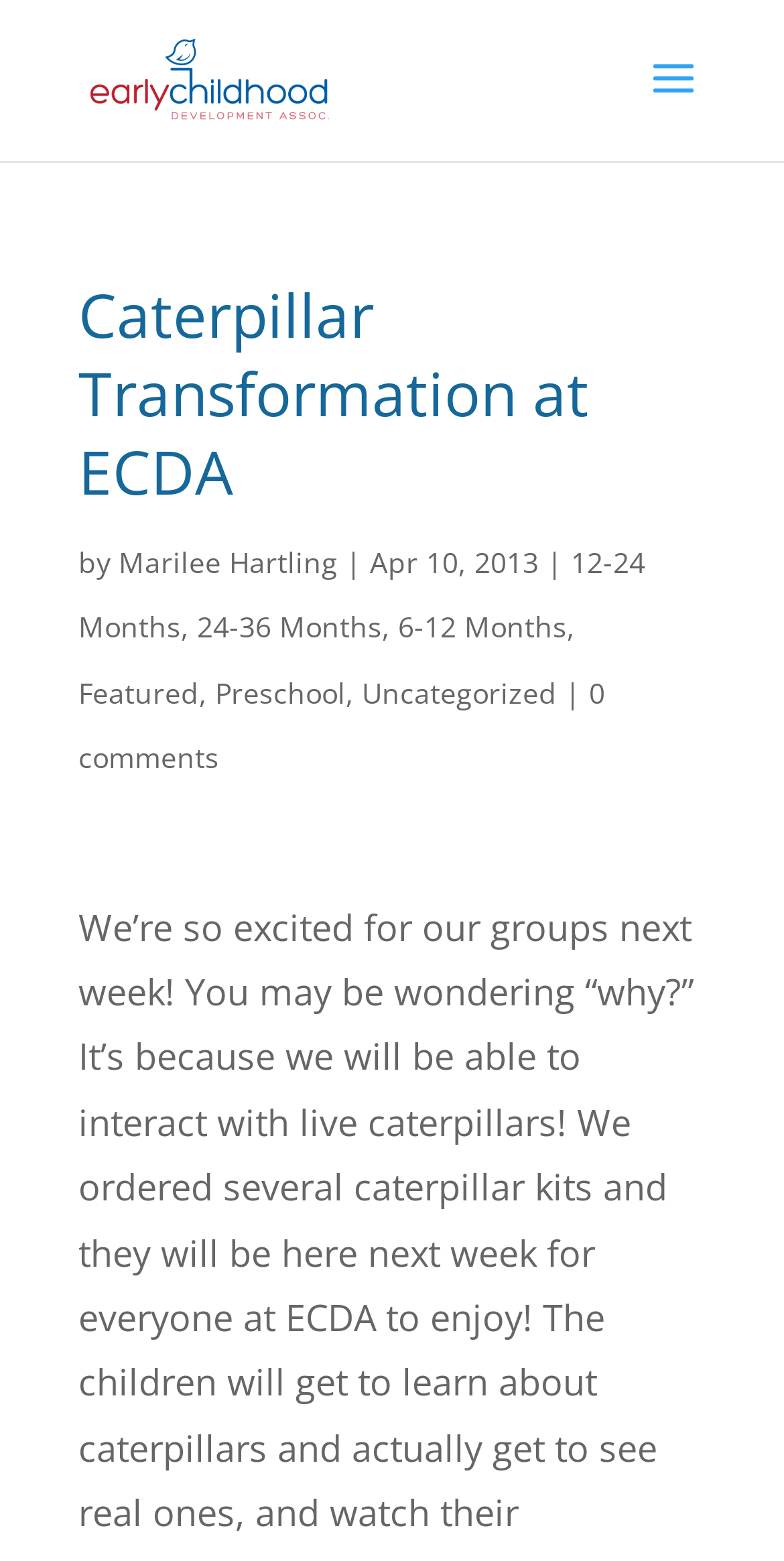What is the date of the article?
Answer the question with a single word or phrase, referring to the image.

Apr 10, 2013